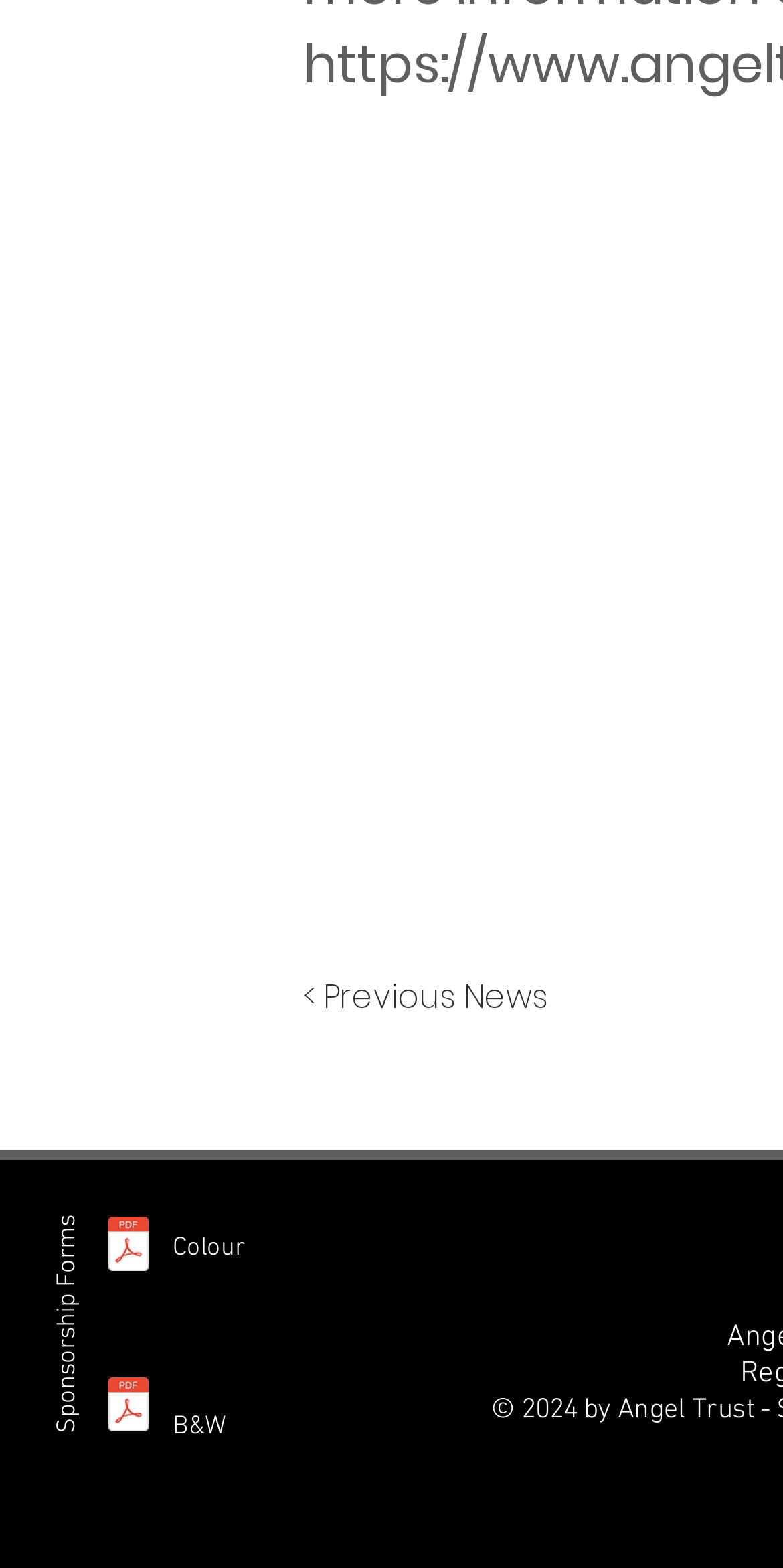Analyze the image and answer the question with as much detail as possible: 
What is the purpose of the sponsorship forms?

The webpage contains links to sponsorship forms in full color and black & white, indicating that the purpose of these forms is for sponsorship.